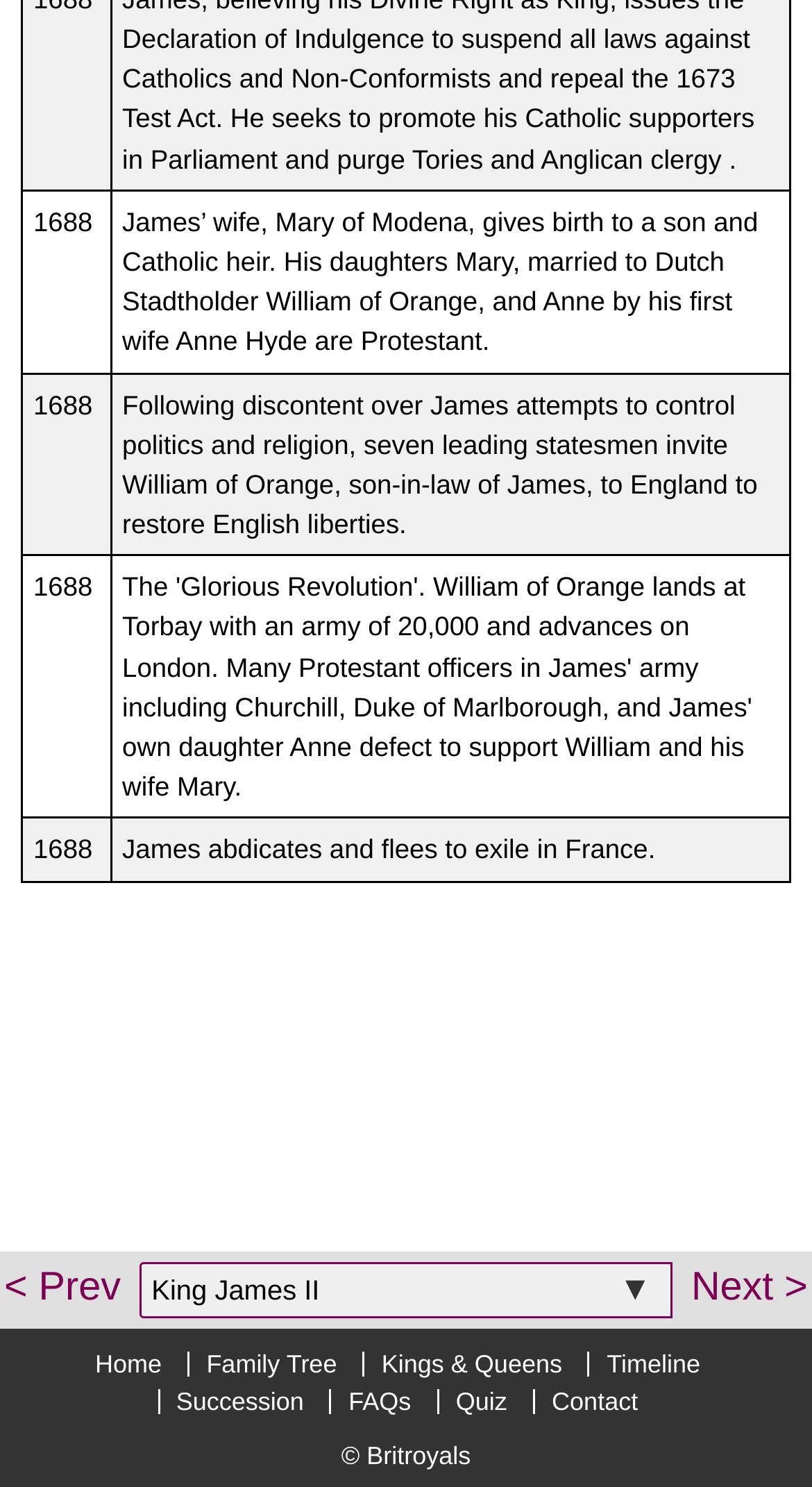What is the name of the royal family mentioned in the webpage?
Please analyze the image and answer the question with as much detail as possible.

The webpage contains a StaticText element at the bottom with the text '© Britroyals', which suggests that the royal family mentioned in the webpage is Britroyals.